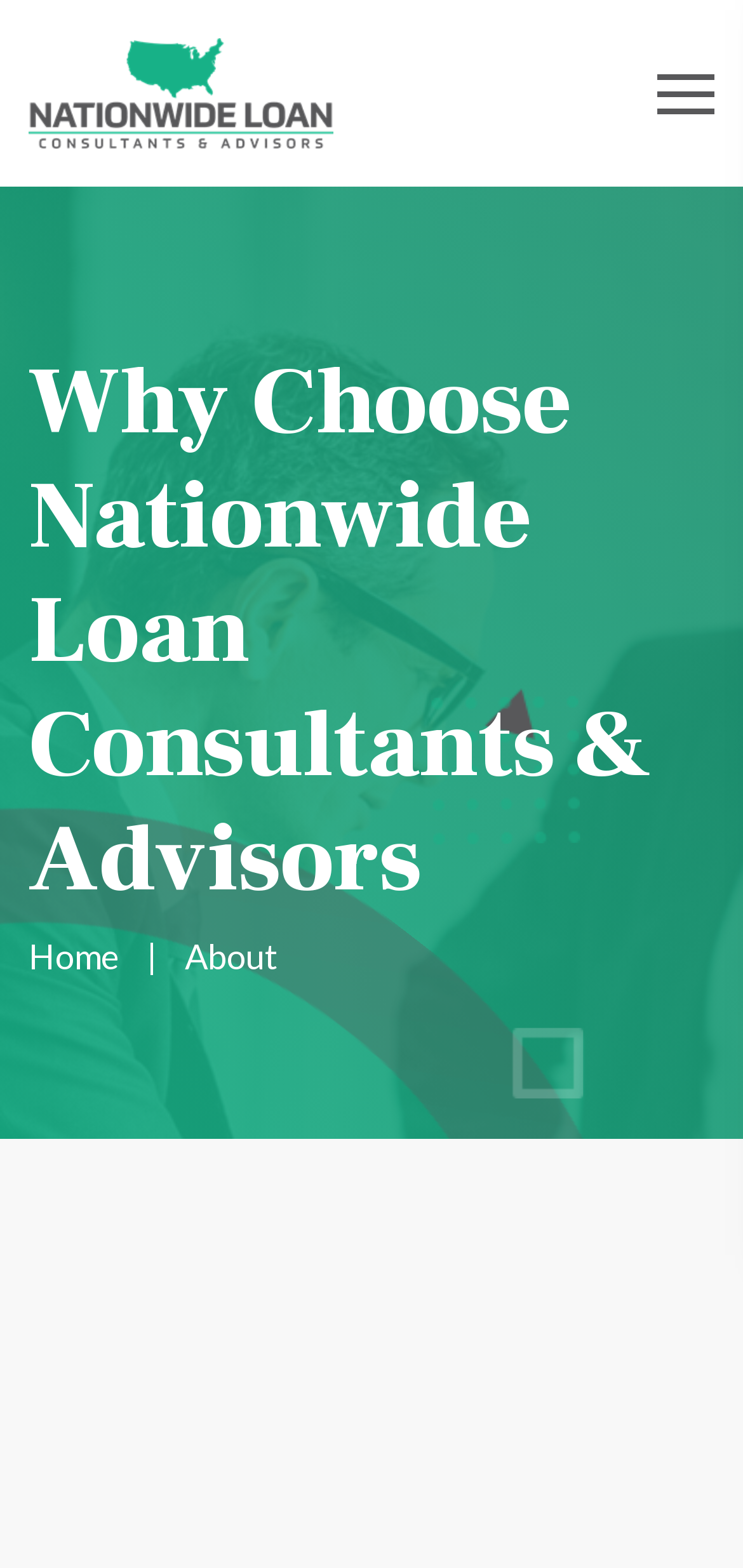Write an exhaustive caption that covers the webpage's main aspects.

The webpage is about Nationwide Loan Consultants & Advisors. At the top left corner, there is a logo link and an image of the logo. Below the logo, there is a heading that reads "Why Choose Nationwide Loan Consultants & Advisors". 

To the right of the logo, there are three images: a triangle, a dotted square, and a solid square, positioned in a vertical column. 

Below the heading, there is a navigation breadcrumb section that contains a link to "Home" and a static text "About". The navigation section is positioned at the top center of the page.